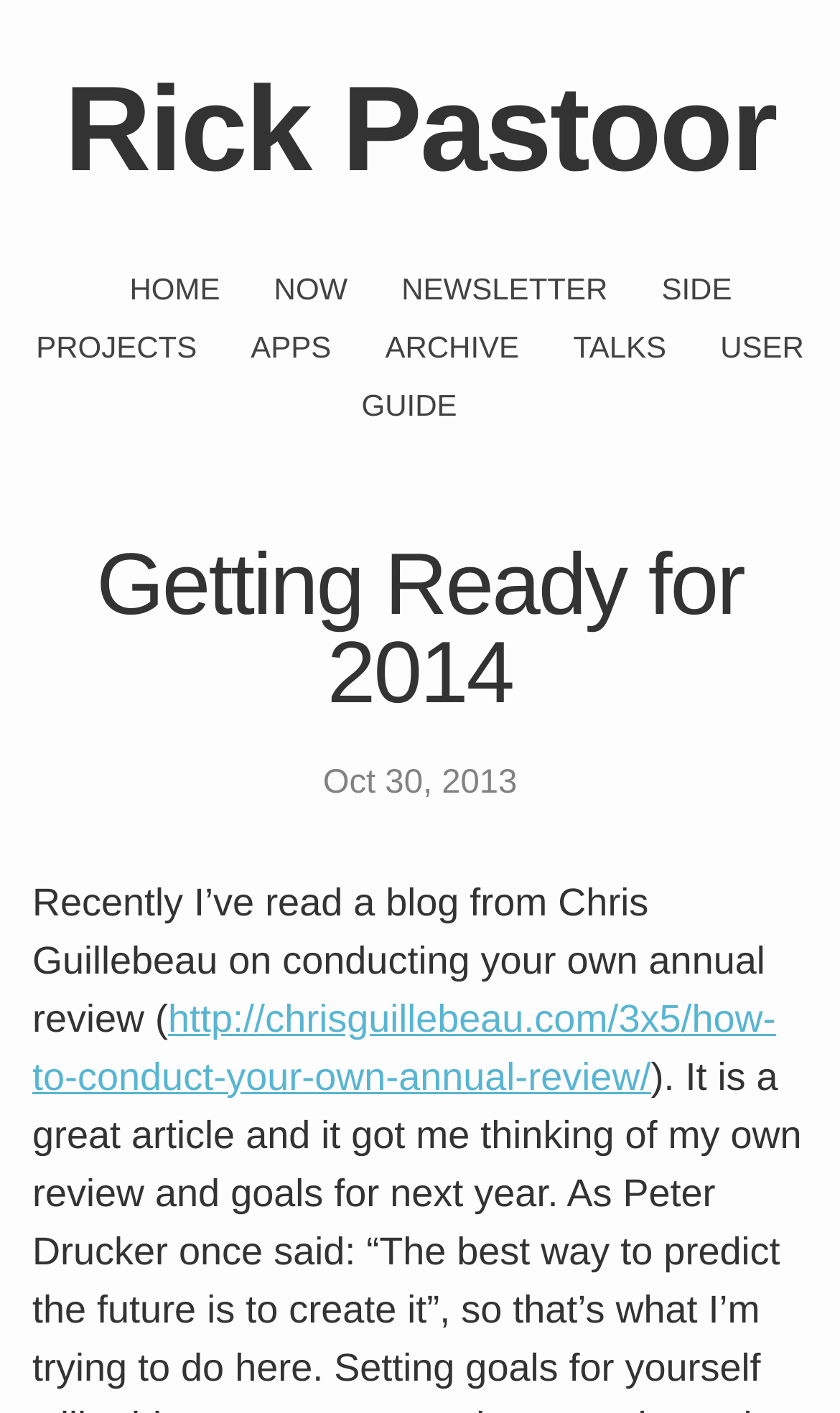Determine the bounding box coordinates of the target area to click to execute the following instruction: "go to home page."

[0.154, 0.192, 0.262, 0.216]